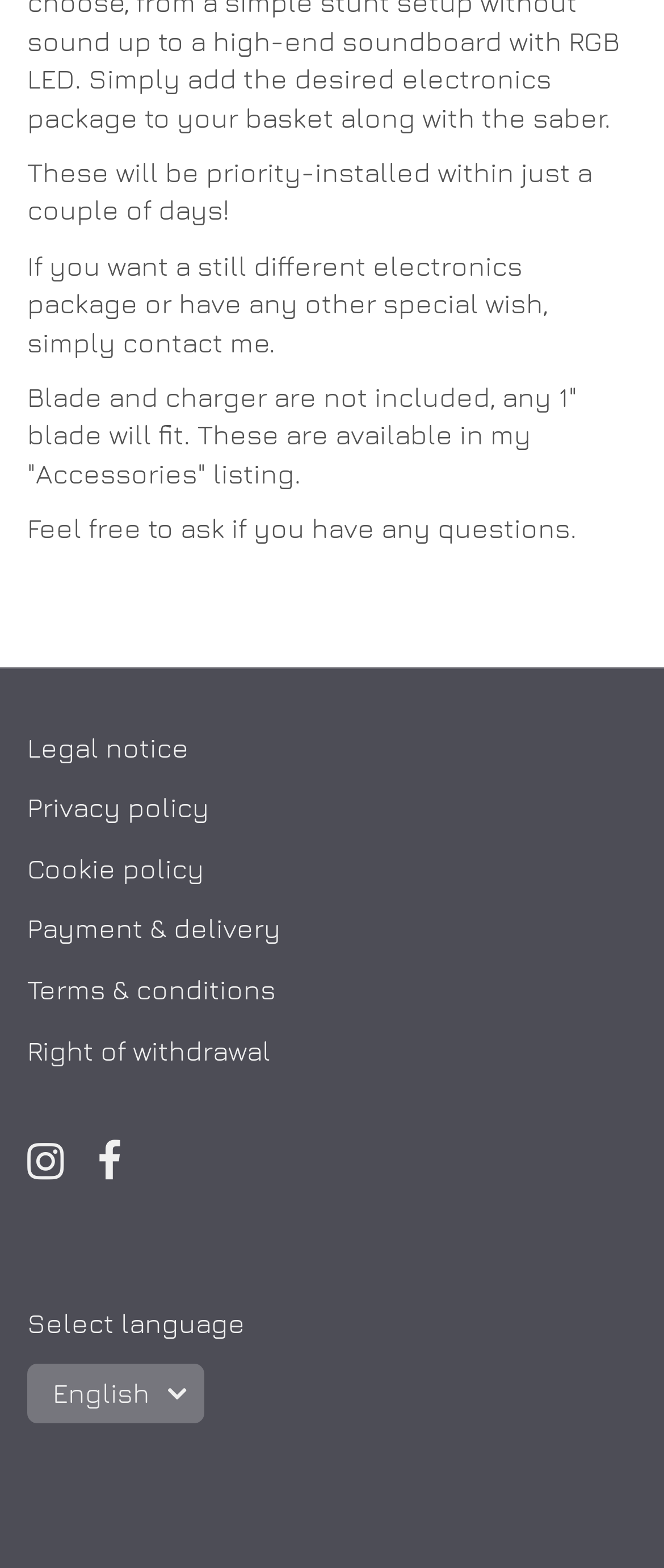Identify the bounding box coordinates for the element that needs to be clicked to fulfill this instruction: "Visit Instagram". Provide the coordinates in the format of four float numbers between 0 and 1: [left, top, right, bottom].

[0.041, 0.728, 0.095, 0.755]